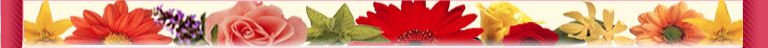What is the theme of the webpage?
Please answer the question with a detailed and comprehensive explanation.

The theme of the webpage is essential oils and holistic care because the border features a floral arrangement that complements the theme of natural beauty and wellness, and the webpage is dedicated to Cory's SEOM—Special Essential Oil Mixes.